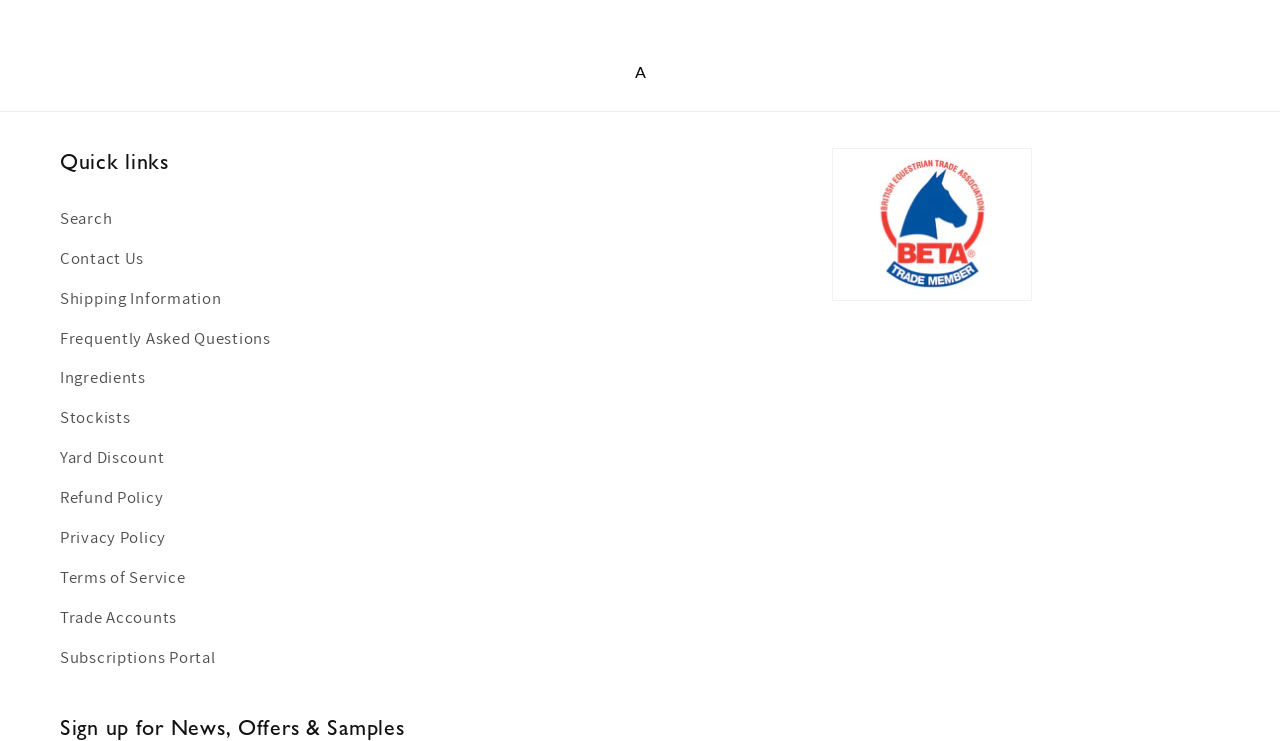Find the bounding box coordinates for the area that must be clicked to perform this action: "Check the refund policy".

[0.047, 0.646, 0.128, 0.7]